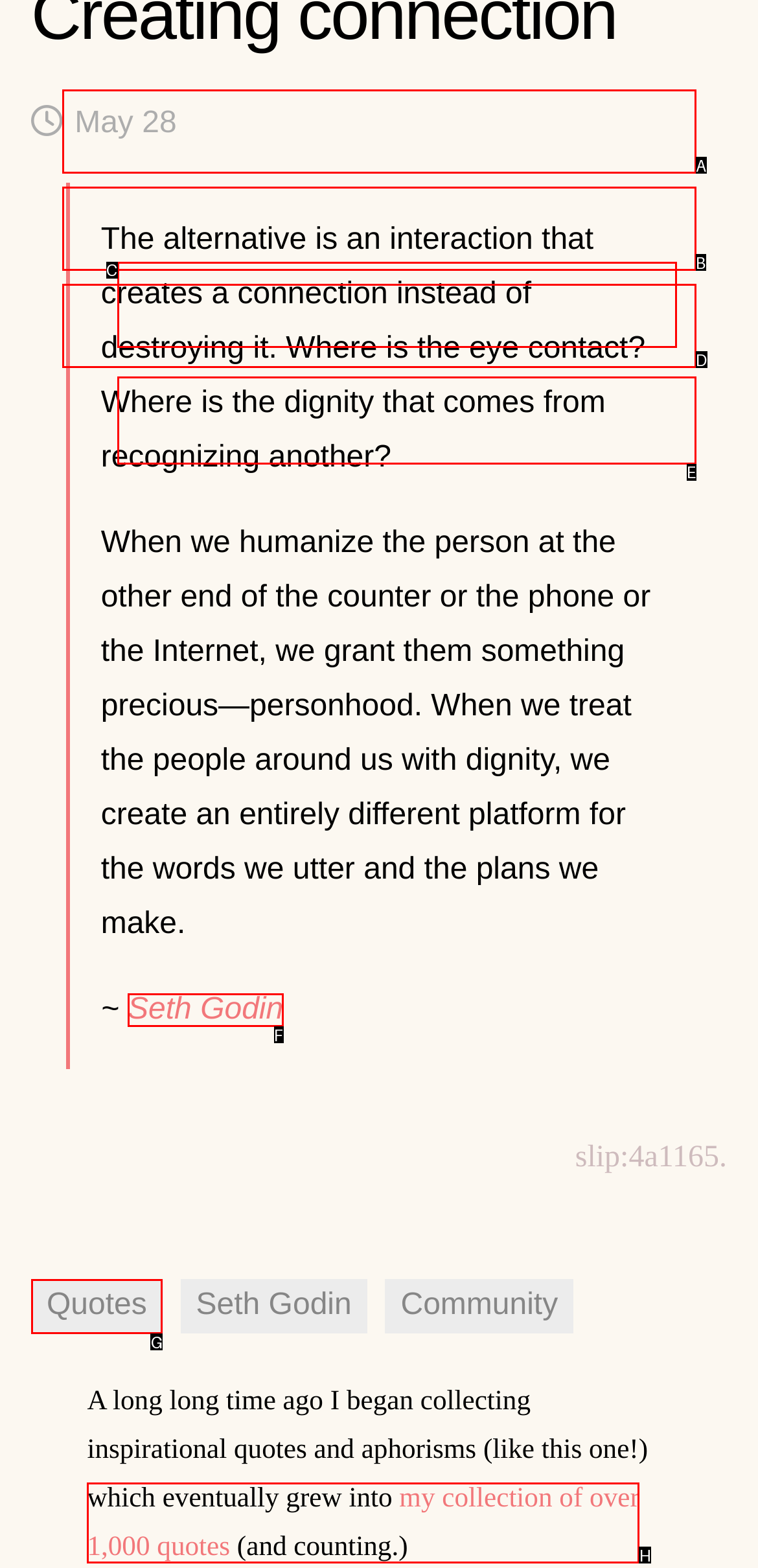Select the letter from the given choices that aligns best with the description: Subscribe. Reply with the specific letter only.

E